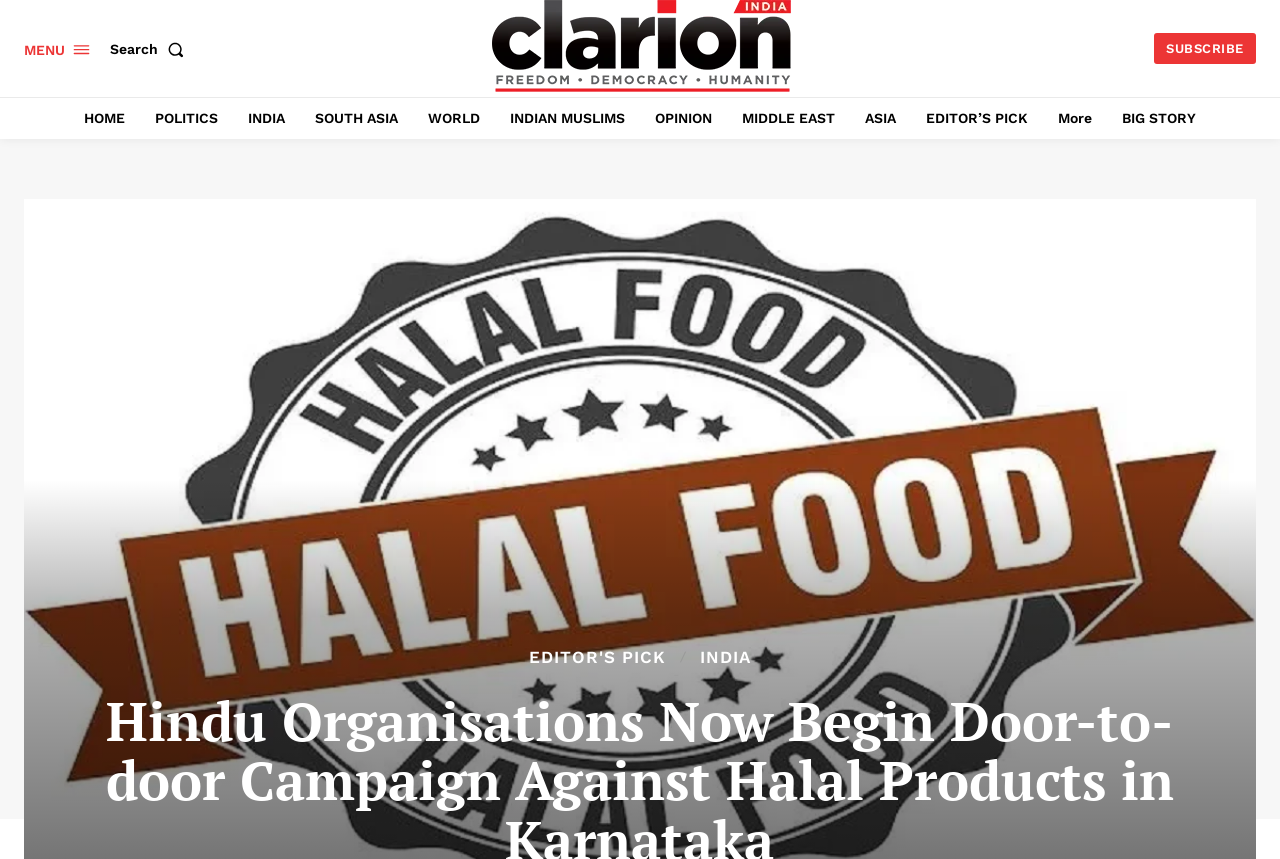Is there a search function?
Please provide a detailed answer to the question.

I found a button element with the text 'Search', indicating that the website has a search function.